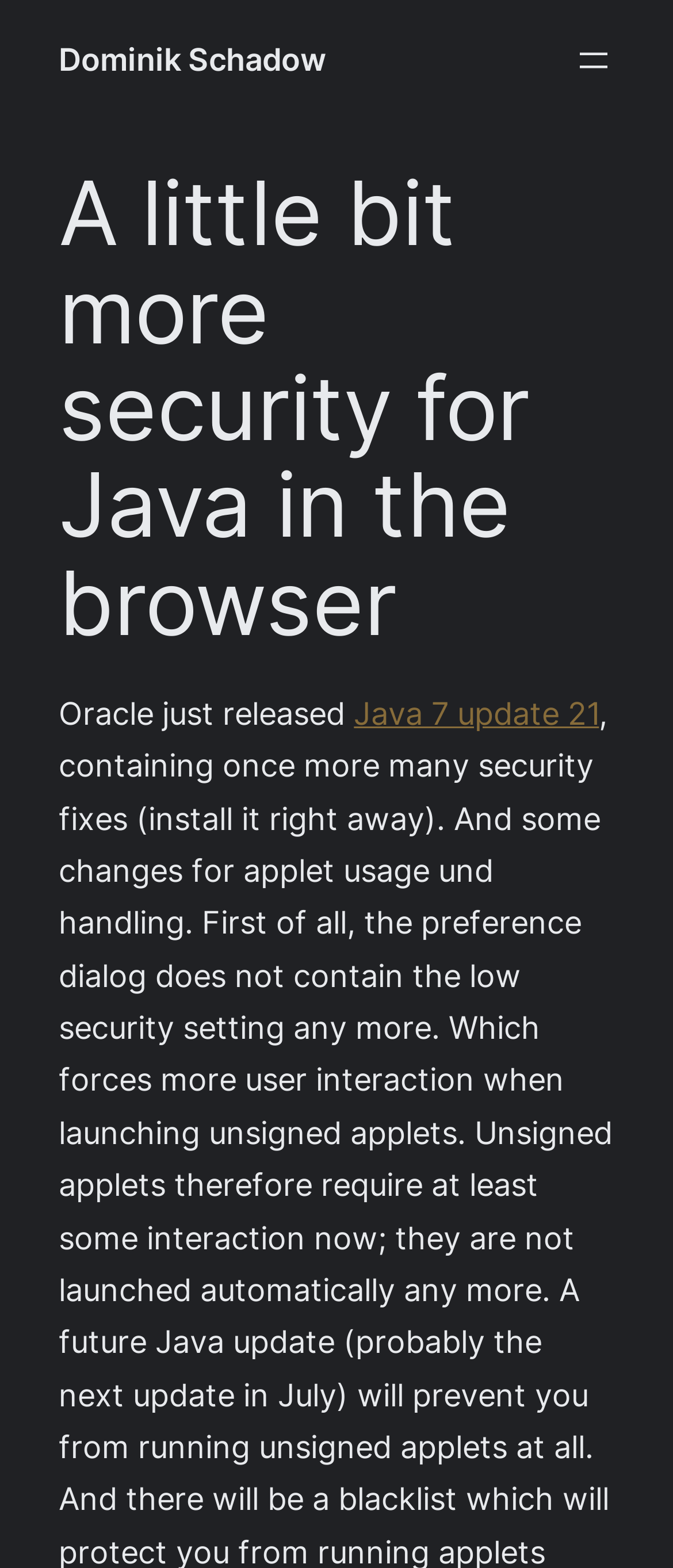Identify the main title of the webpage and generate its text content.

A little bit more security for Java in the browser